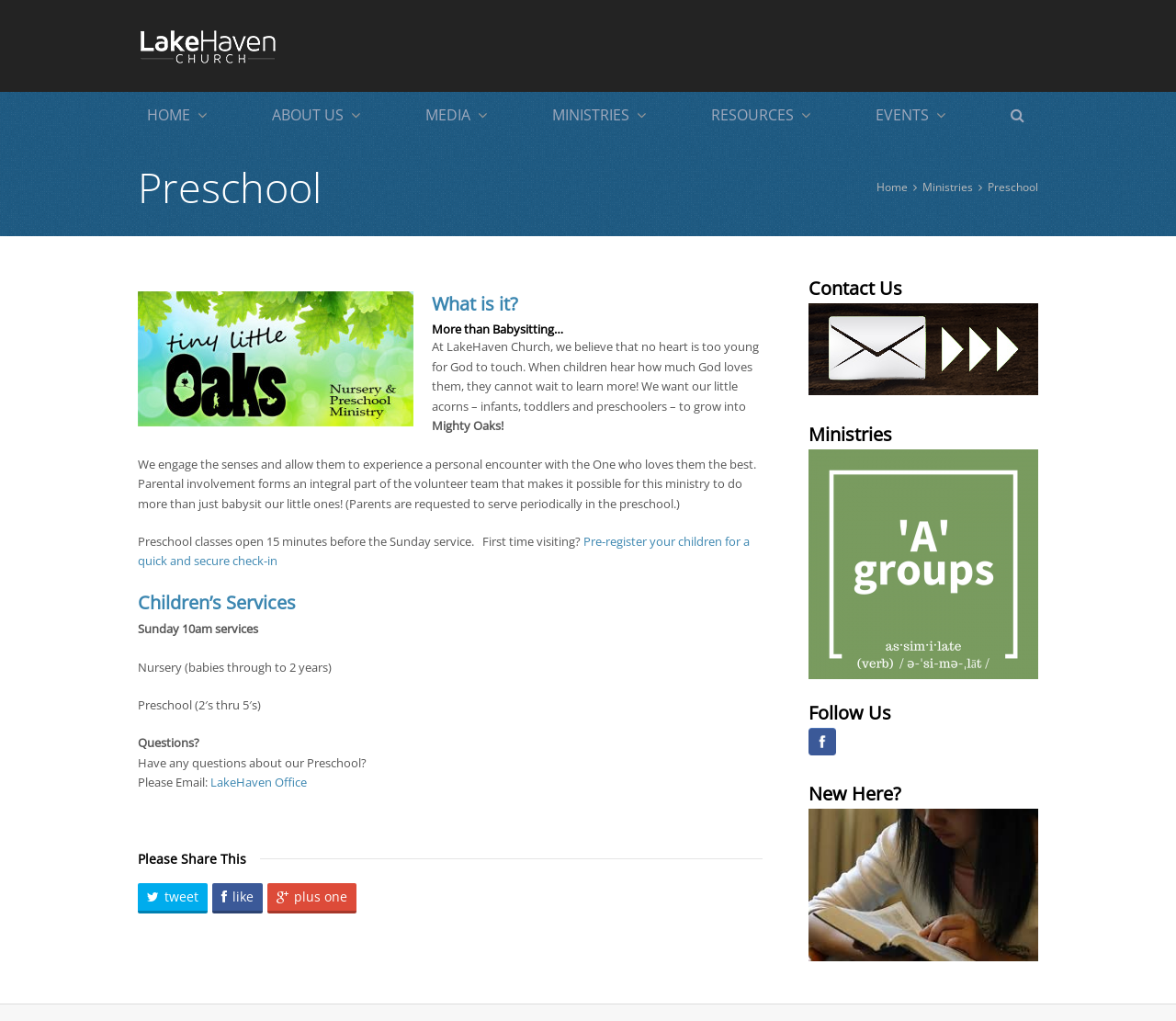Find the bounding box coordinates for the element that must be clicked to complete the instruction: "Pre-register your children for a quick and secure check-in". The coordinates should be four float numbers between 0 and 1, indicated as [left, top, right, bottom].

[0.117, 0.522, 0.638, 0.558]